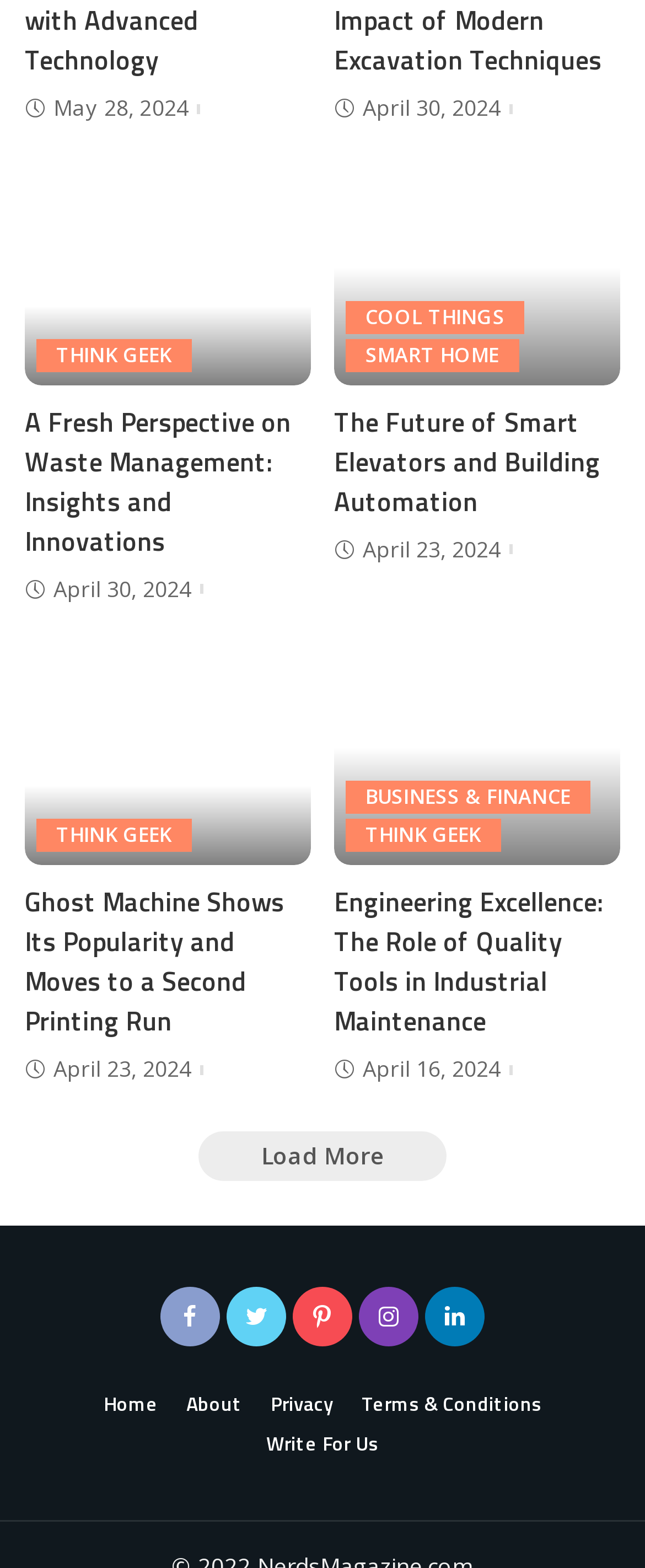Identify the bounding box for the UI element specified in this description: "Smart Home". The coordinates must be four float numbers between 0 and 1, formatted as [left, top, right, bottom].

[0.536, 0.216, 0.805, 0.237]